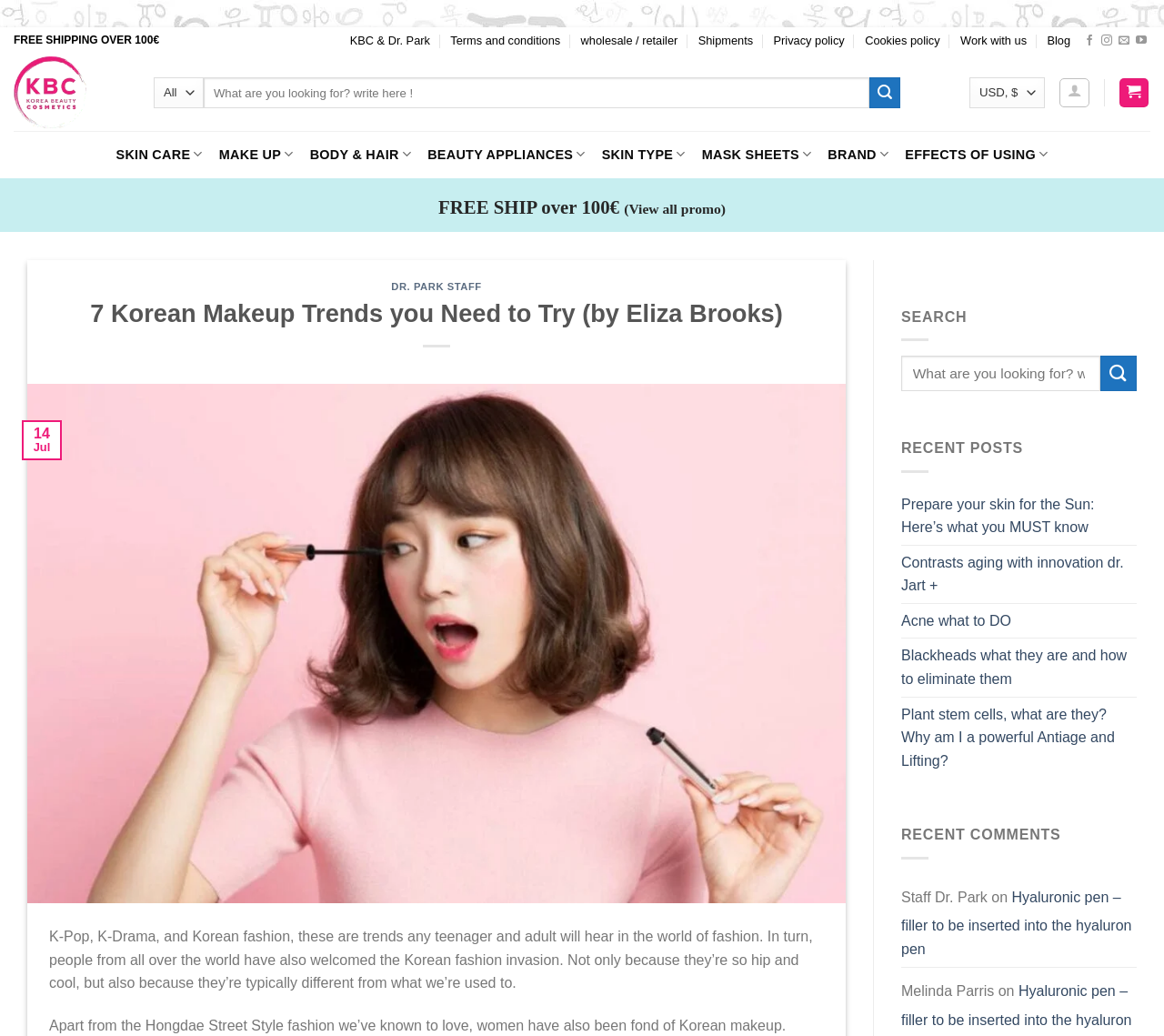Please identify the bounding box coordinates of where to click in order to follow the instruction: "Read about 7 Korean Makeup Trends".

[0.042, 0.287, 0.708, 0.318]